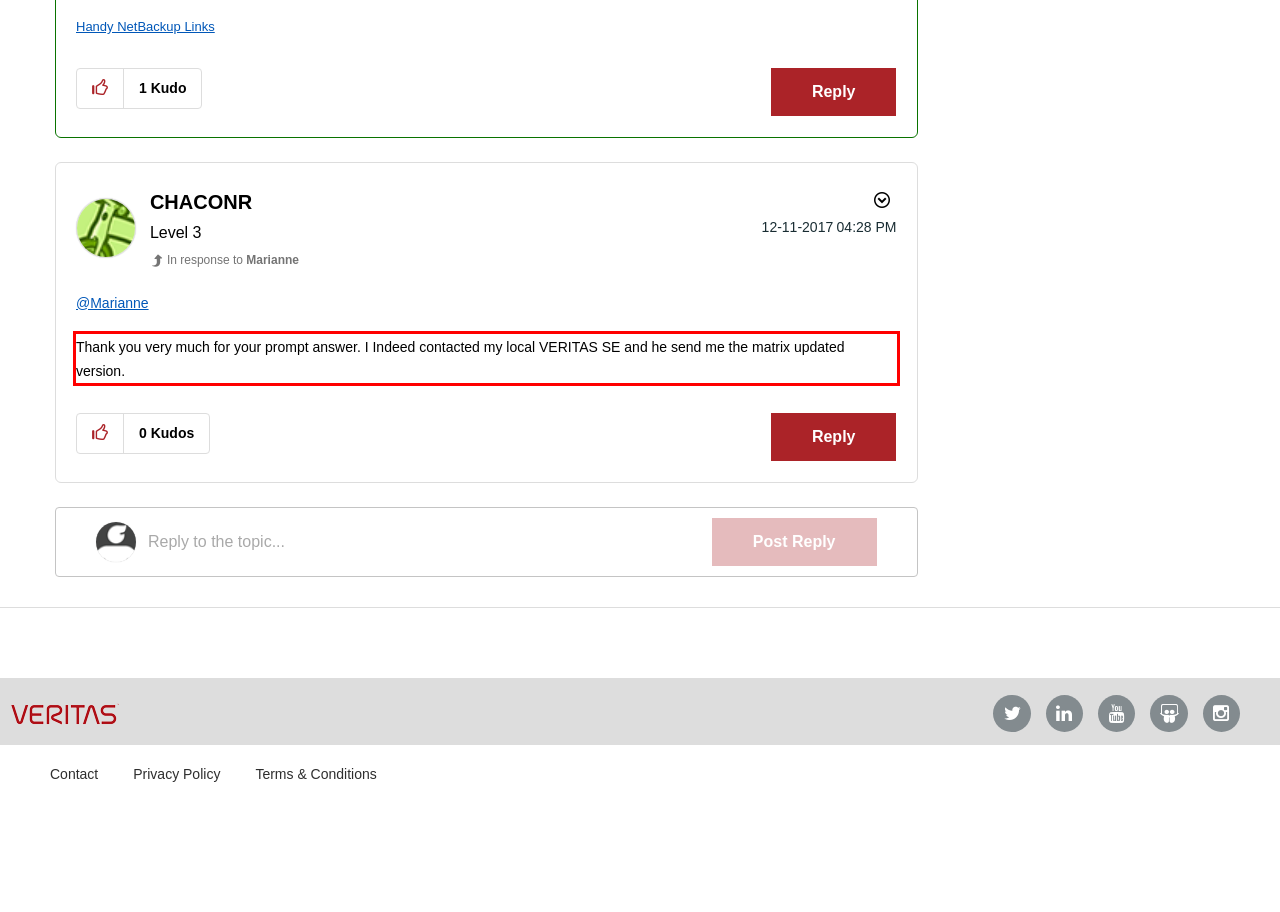Identify and extract the text within the red rectangle in the screenshot of the webpage.

Thank you very much for your prompt answer. I Indeed contacted my local VERITAS SE and he send me the matrix updated version.